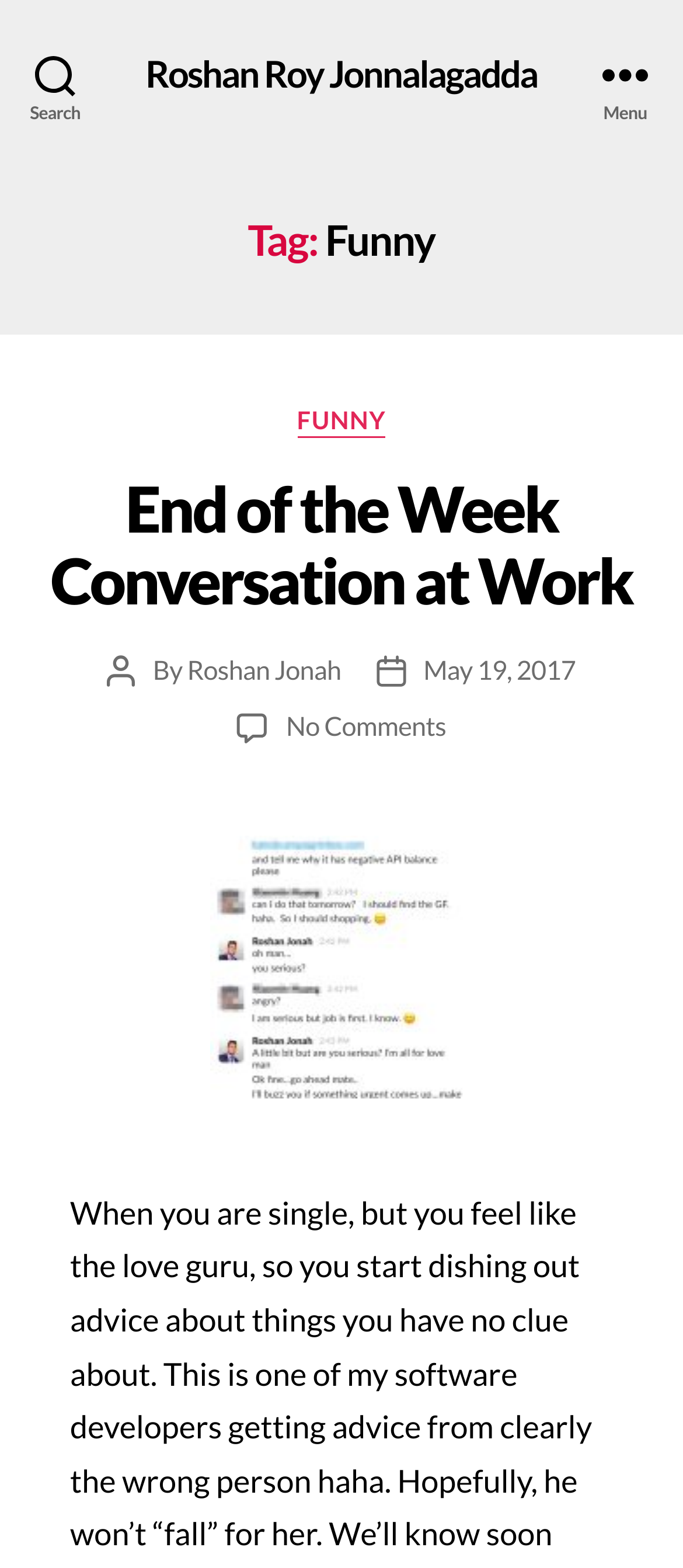Bounding box coordinates are specified in the format (top-left x, top-left y, bottom-right x, bottom-right y). All values are floating point numbers bounded between 0 and 1. Please provide the bounding box coordinate of the region this sentence describes: I agree

None